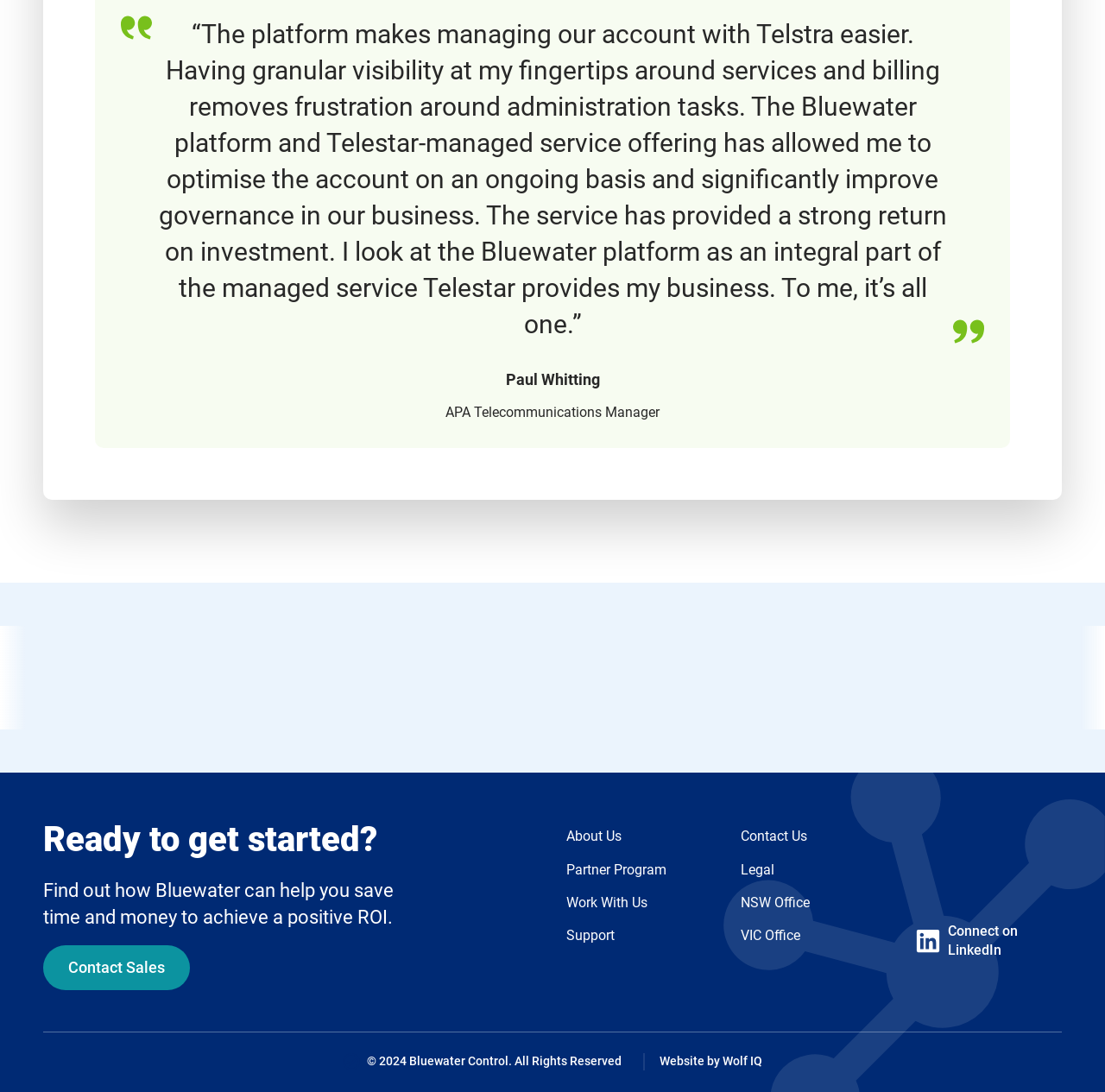Based on the image, provide a detailed response to the question:
What is the purpose of the Bluewater platform?

The webpage suggests that the Bluewater platform can help users save time and money, as stated in the text 'Find out how Bluewater can help you save time and money to achieve a positive ROI.'